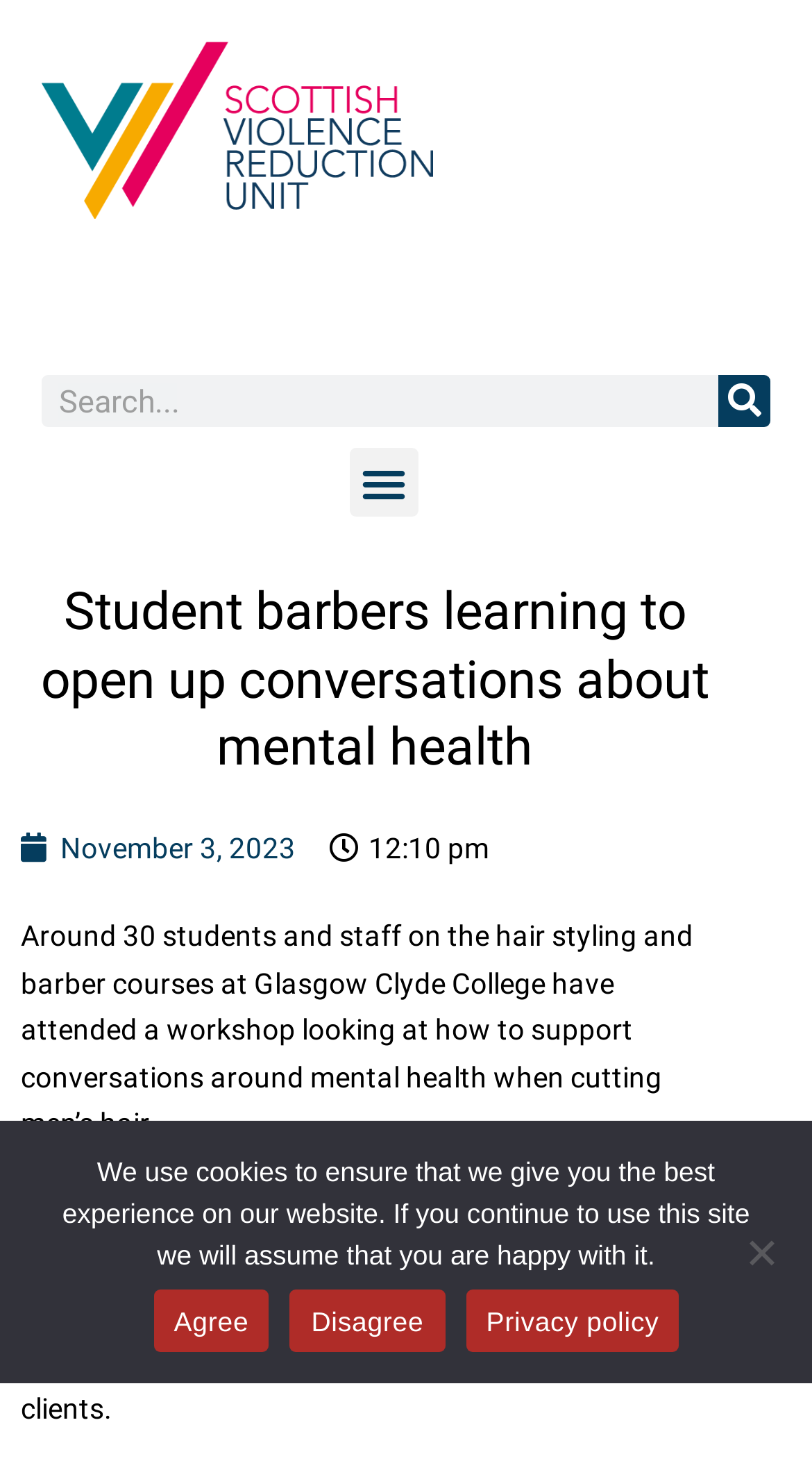What is the topic of the conversations that barbers are being trained to support? Look at the image and give a one-word or short phrase answer.

Mental health